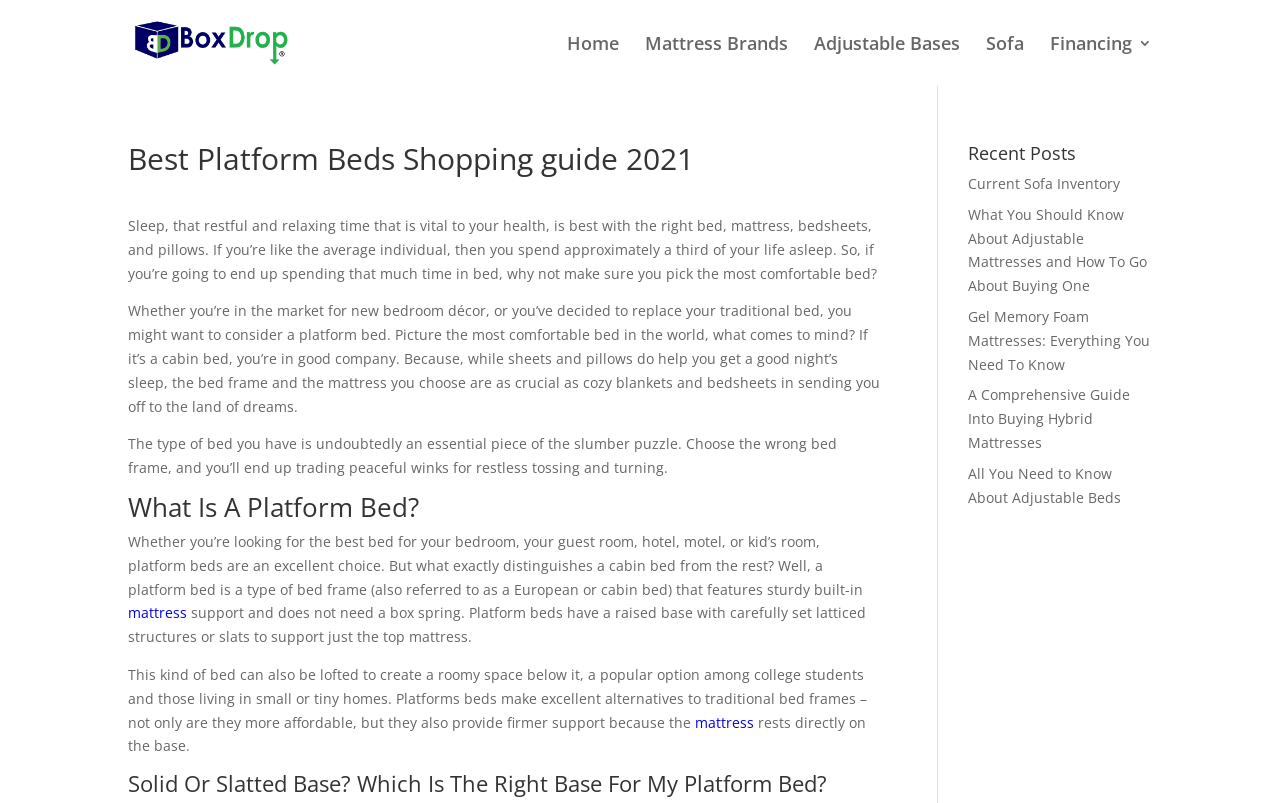Identify the webpage's primary heading and generate its text.

Best Platform Beds Shopping guide 2021